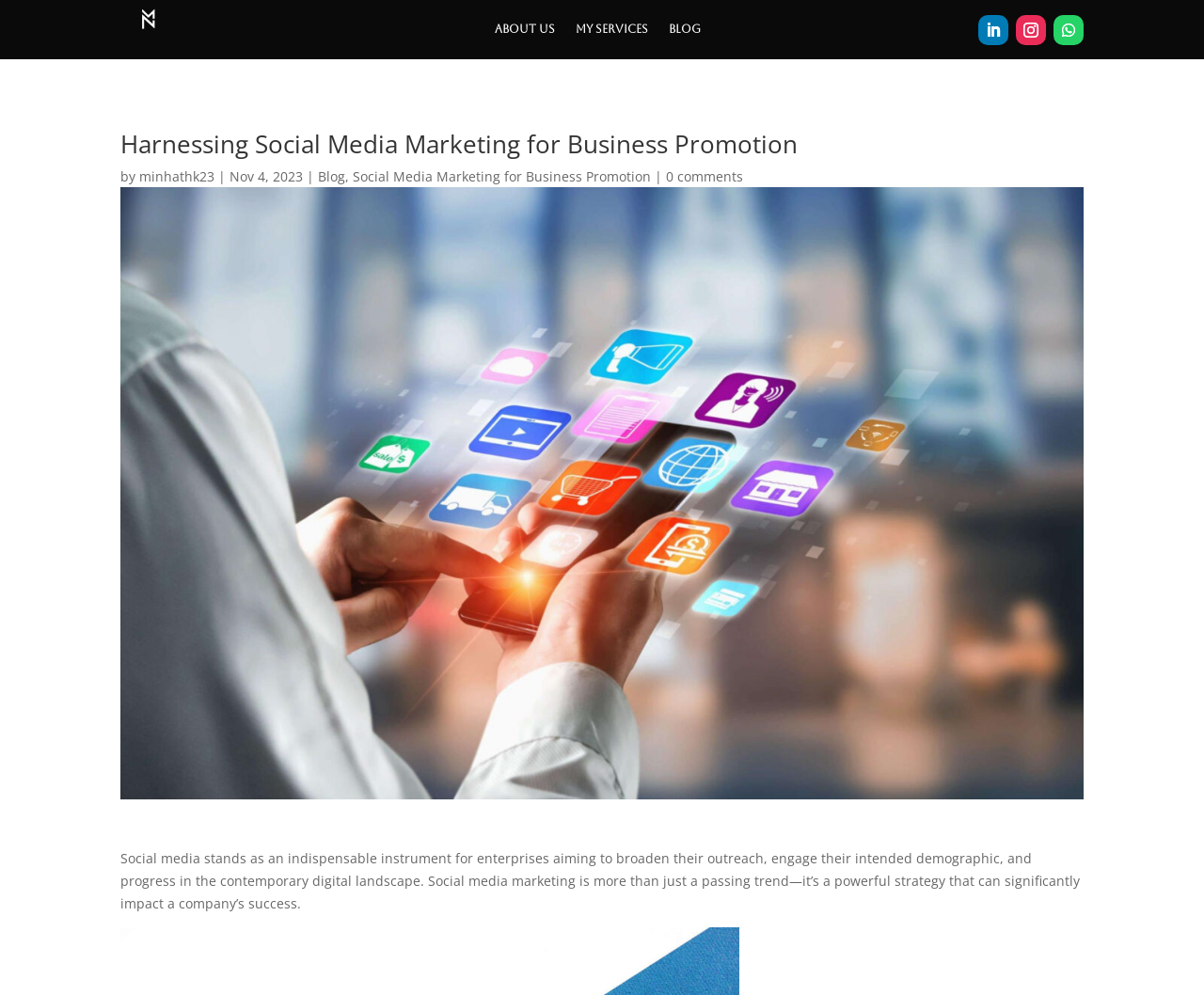Find the main header of the webpage and produce its text content.

Harnessing Social Media Marketing for Business Promotion